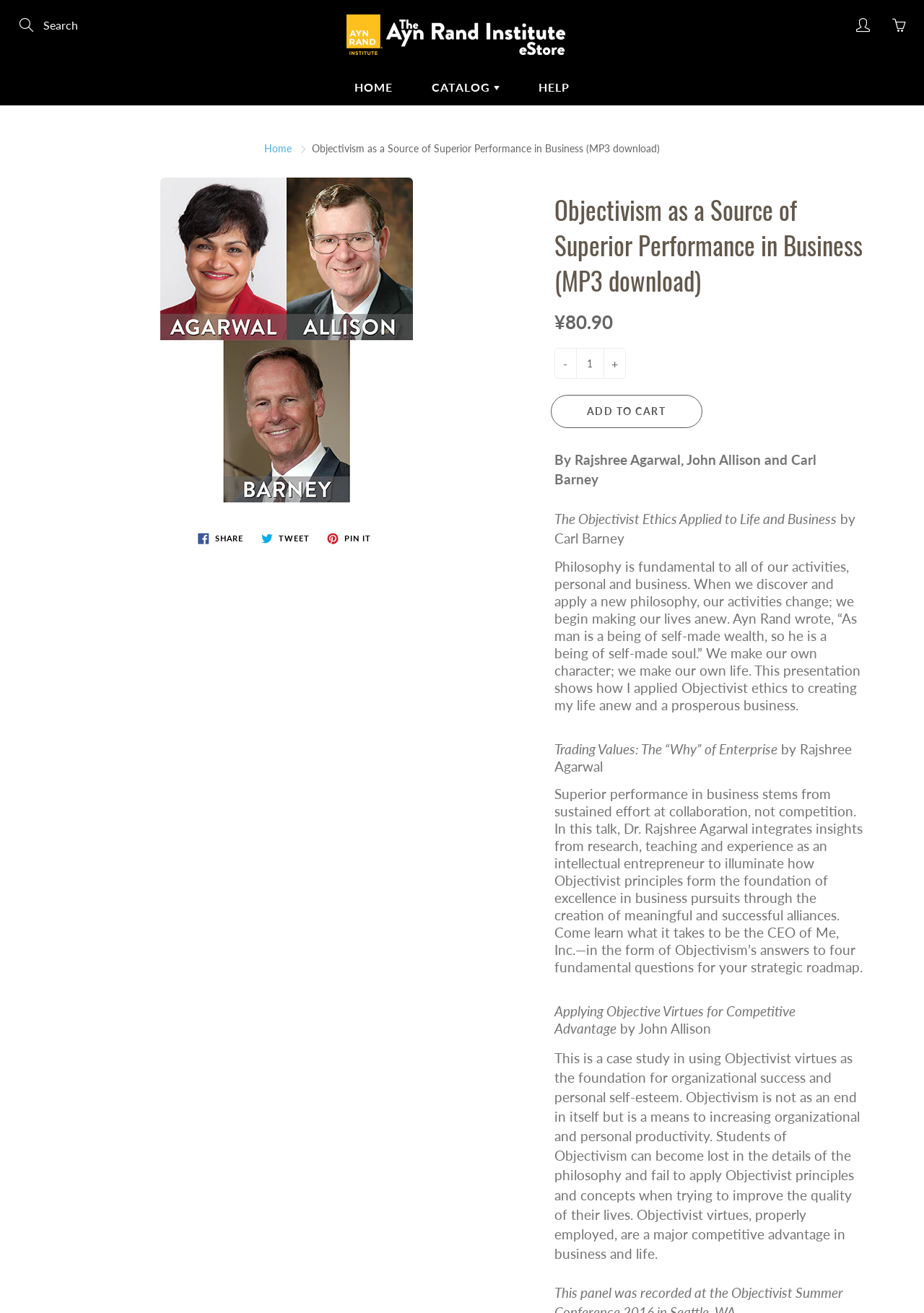What is the theme of the MP3 download?
Based on the image, provide a one-word or brief-phrase response.

Objectivism and business